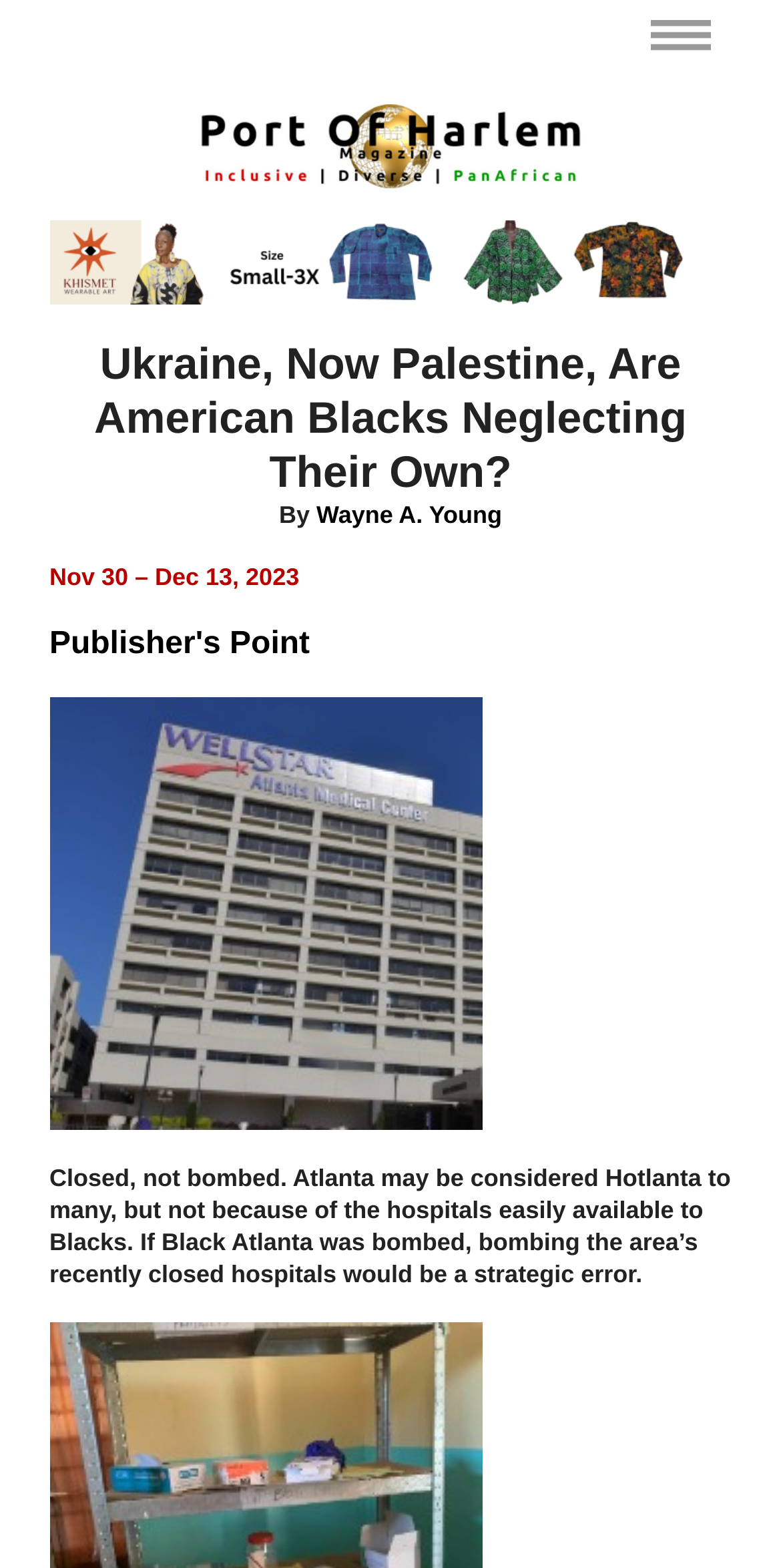What is the current status of the hospitals in Atlanta?
Provide a detailed and extensive answer to the question.

The current status of the hospitals in Atlanta can be inferred from the static text element which states 'Closed, not bombed. Atlanta may be considered Hotlanta to many, but not because of the hospitals easily available to Blacks.'